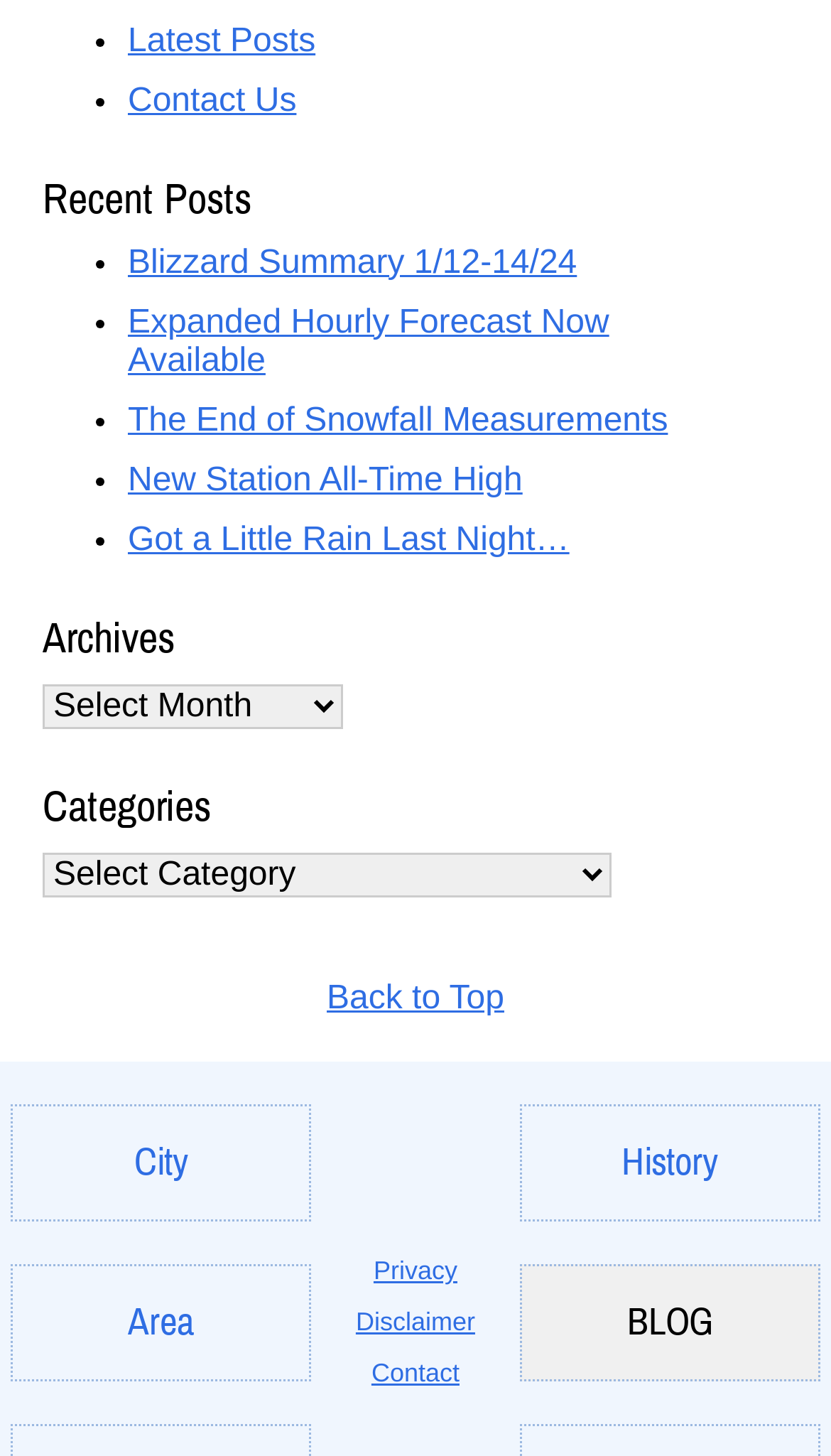Determine the bounding box coordinates for the area that needs to be clicked to fulfill this task: "Go to contact us page". The coordinates must be given as four float numbers between 0 and 1, i.e., [left, top, right, bottom].

[0.154, 0.056, 0.357, 0.081]